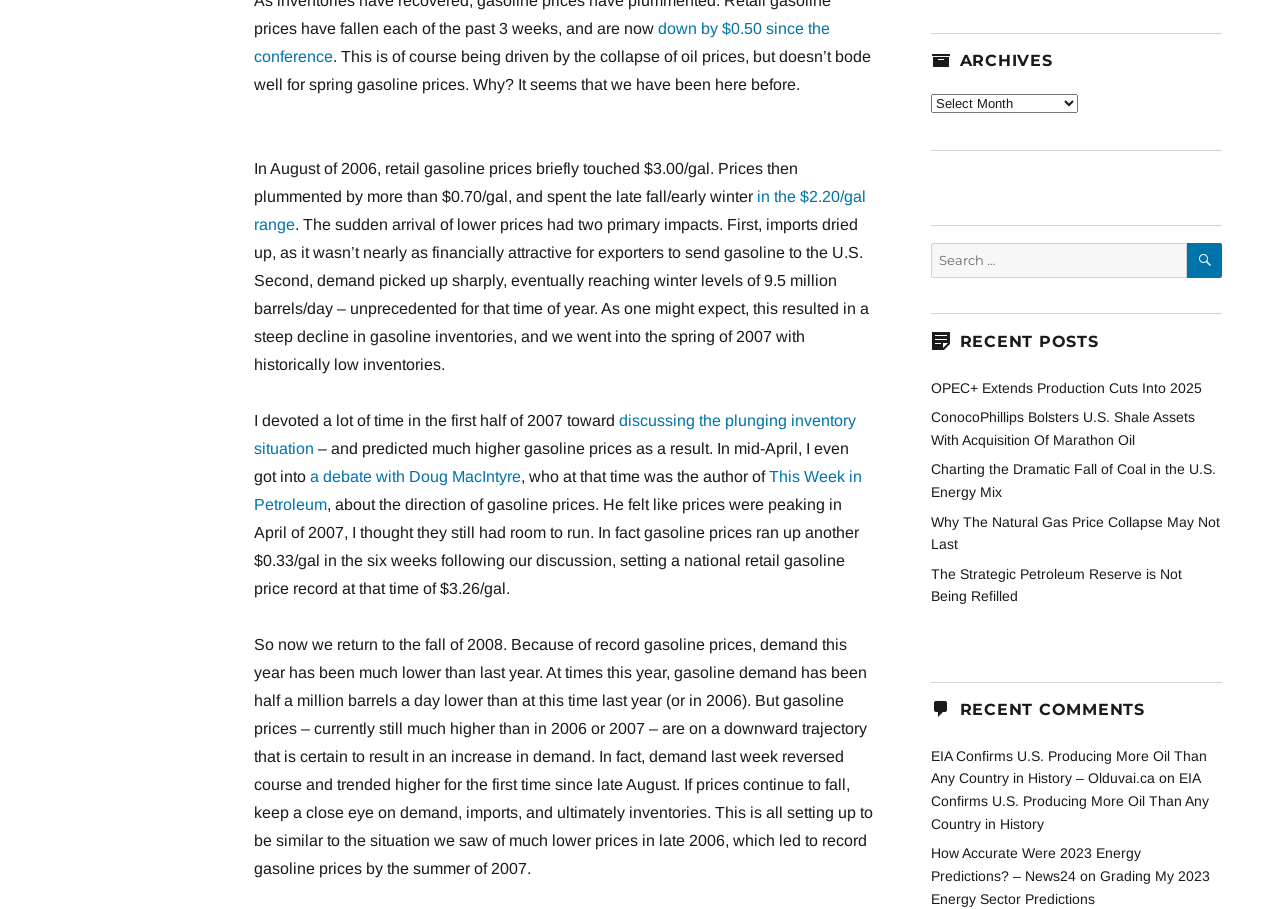What section of the webpage lists recent posts?
Use the information from the image to give a detailed answer to the question.

The section of the webpage with the heading 'RECENT POSTS' lists recent posts, including links to articles such as 'OPEC+ Extends Production Cuts Into 2025' and 'ConocoPhillips Bolsters U.S. Shale Assets With Acquisition Of Marathon Oil'.